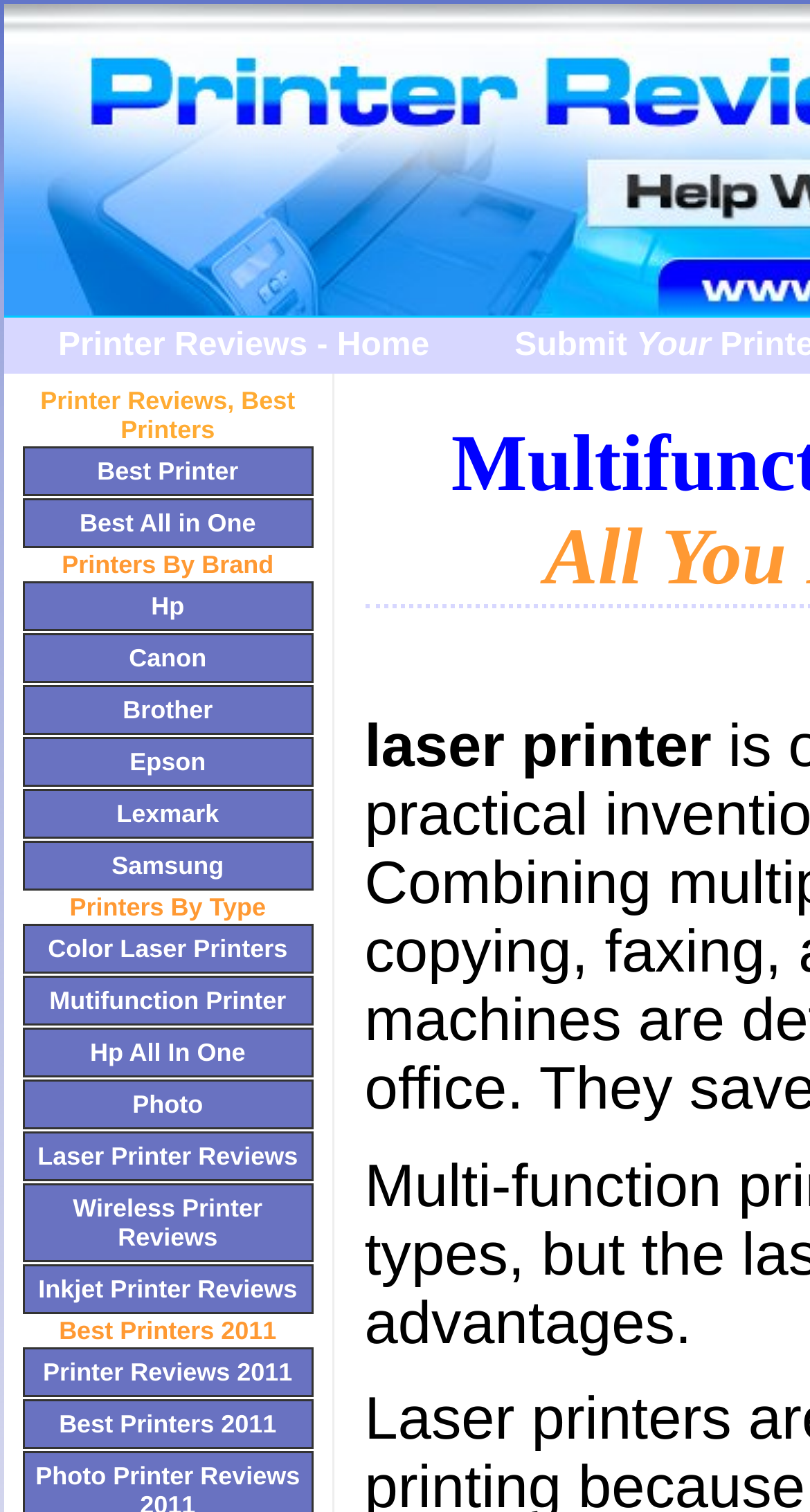From the webpage screenshot, predict the bounding box coordinates (top-left x, top-left y, bottom-right x, bottom-right y) for the UI element described here: Lexmark

[0.028, 0.522, 0.387, 0.555]